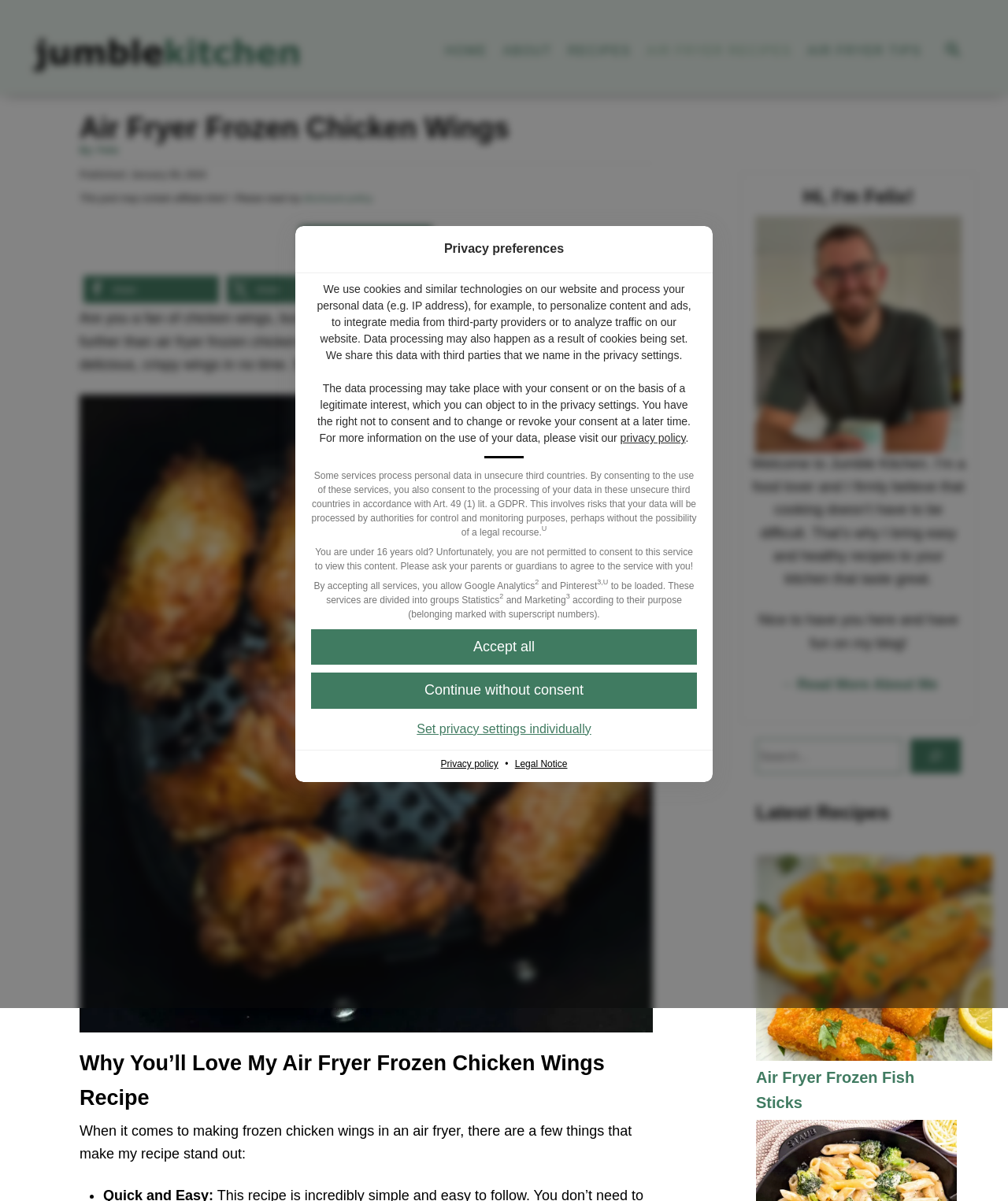What is the link 'Set privacy settings individually' for?
Use the image to give a comprehensive and detailed response to the question.

The link 'Set privacy settings individually' is provided for users who want to customize their privacy settings and choose which services they want to allow or decline. This link allows users to have more control over their data and make informed decisions about the use of cookies and similar technologies.